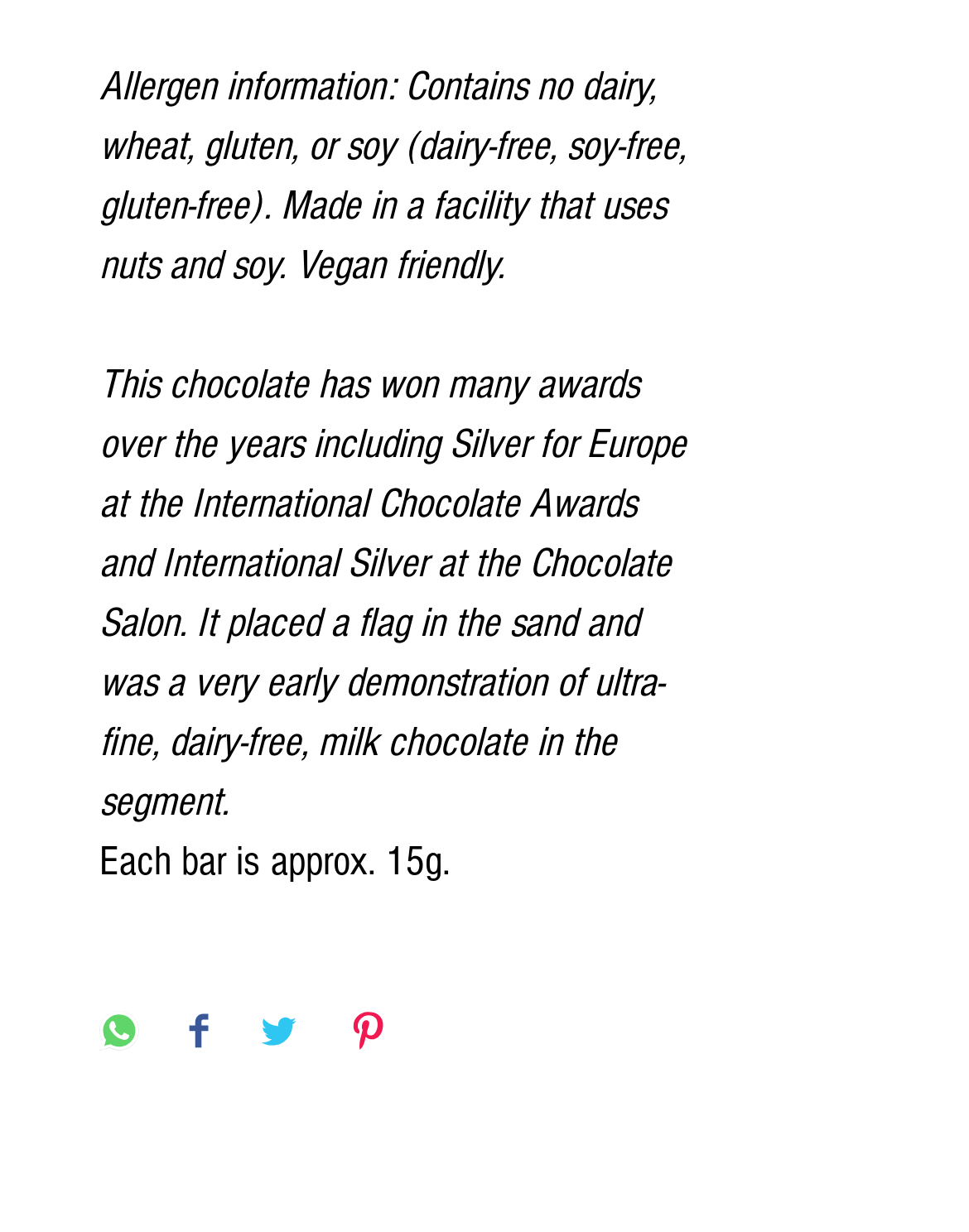Please answer the following question using a single word or phrase: 
Is this chocolate suitable for vegans?

Yes